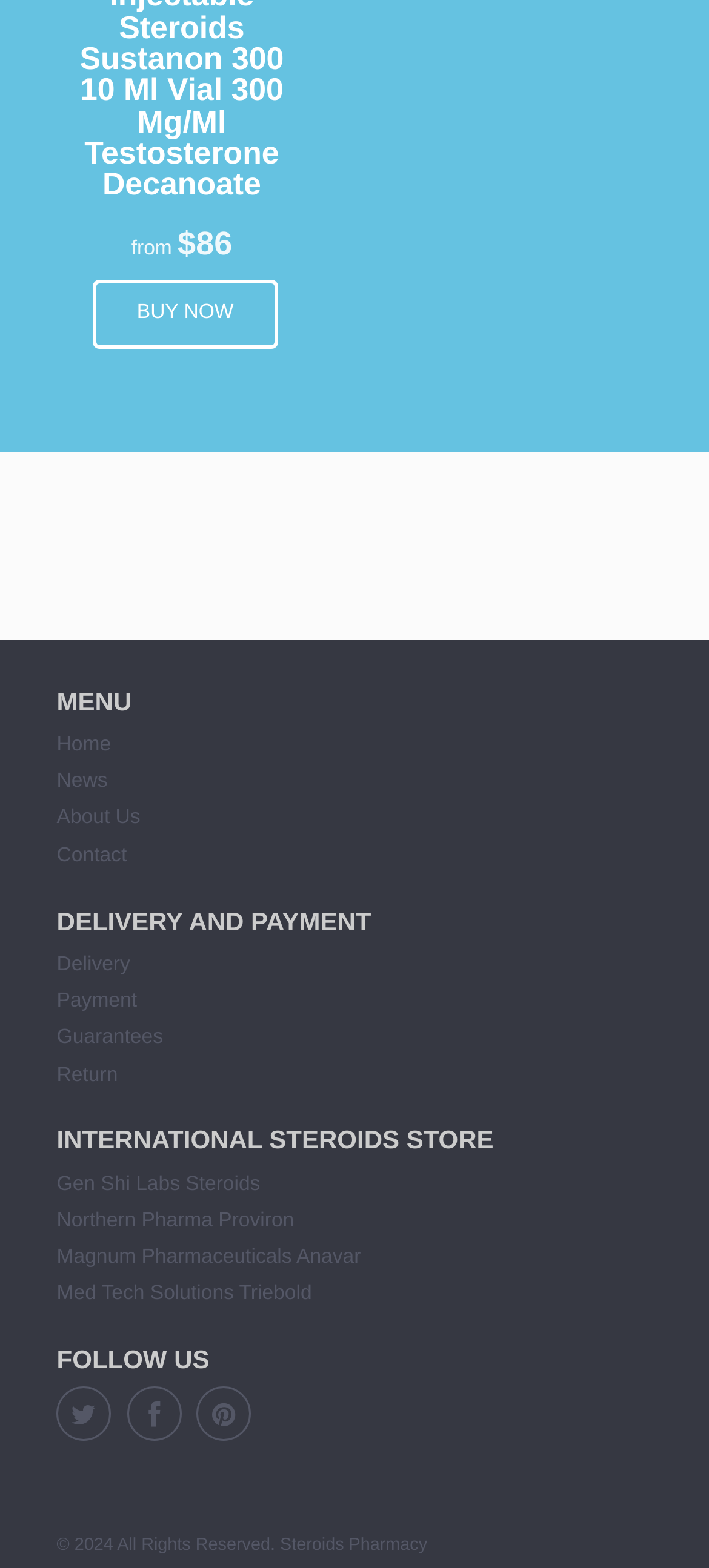Pinpoint the bounding box coordinates of the clickable area needed to execute the instruction: "Click on BUY NOW". The coordinates should be specified as four float numbers between 0 and 1, i.e., [left, top, right, bottom].

[0.13, 0.178, 0.392, 0.222]